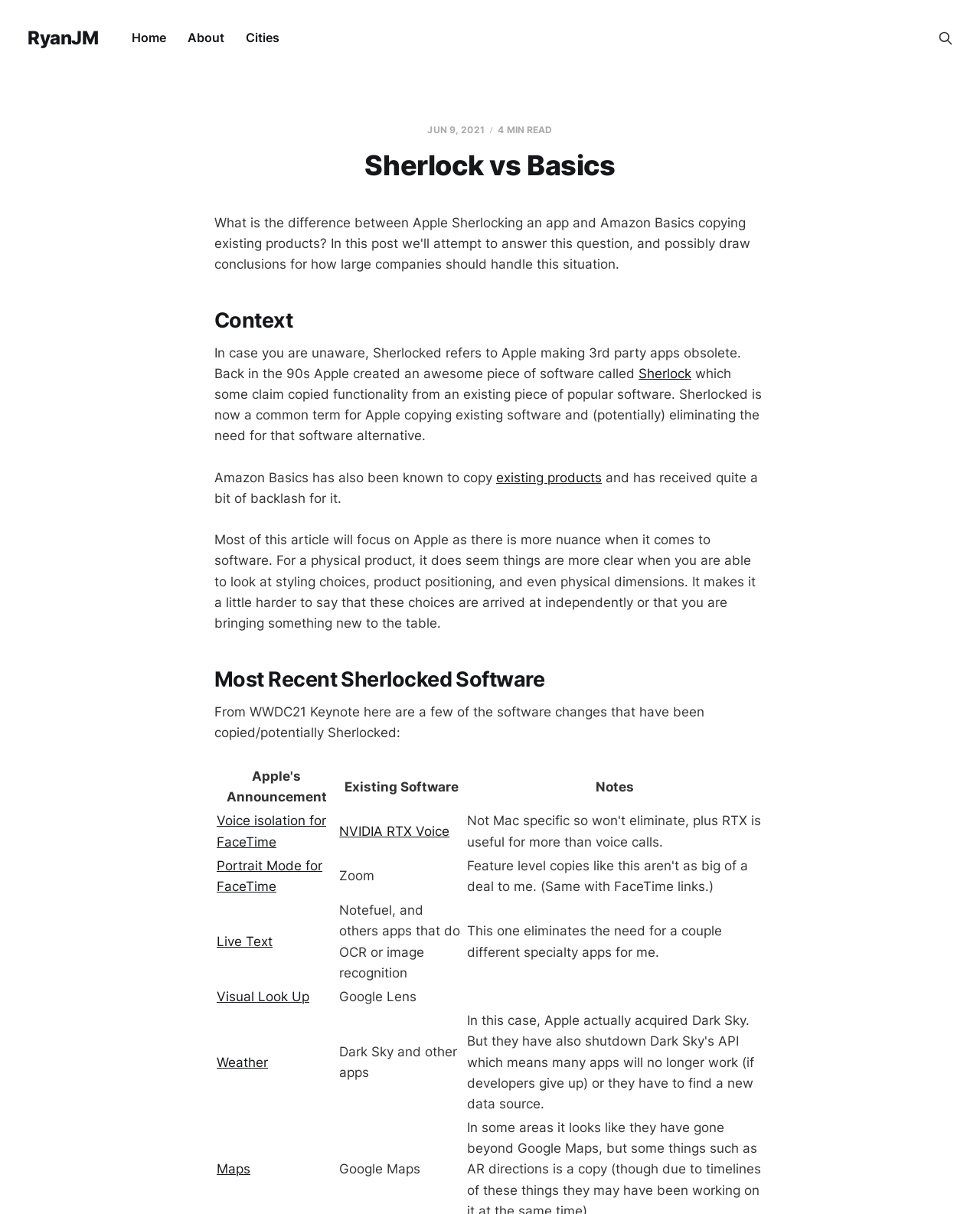What is the date of the article?
Please provide a comprehensive and detailed answer to the question.

The date of the article can be found at the top of the webpage, where the time element 'JUN 9, 2021' is located, indicating that the article was published on June 9, 2021.